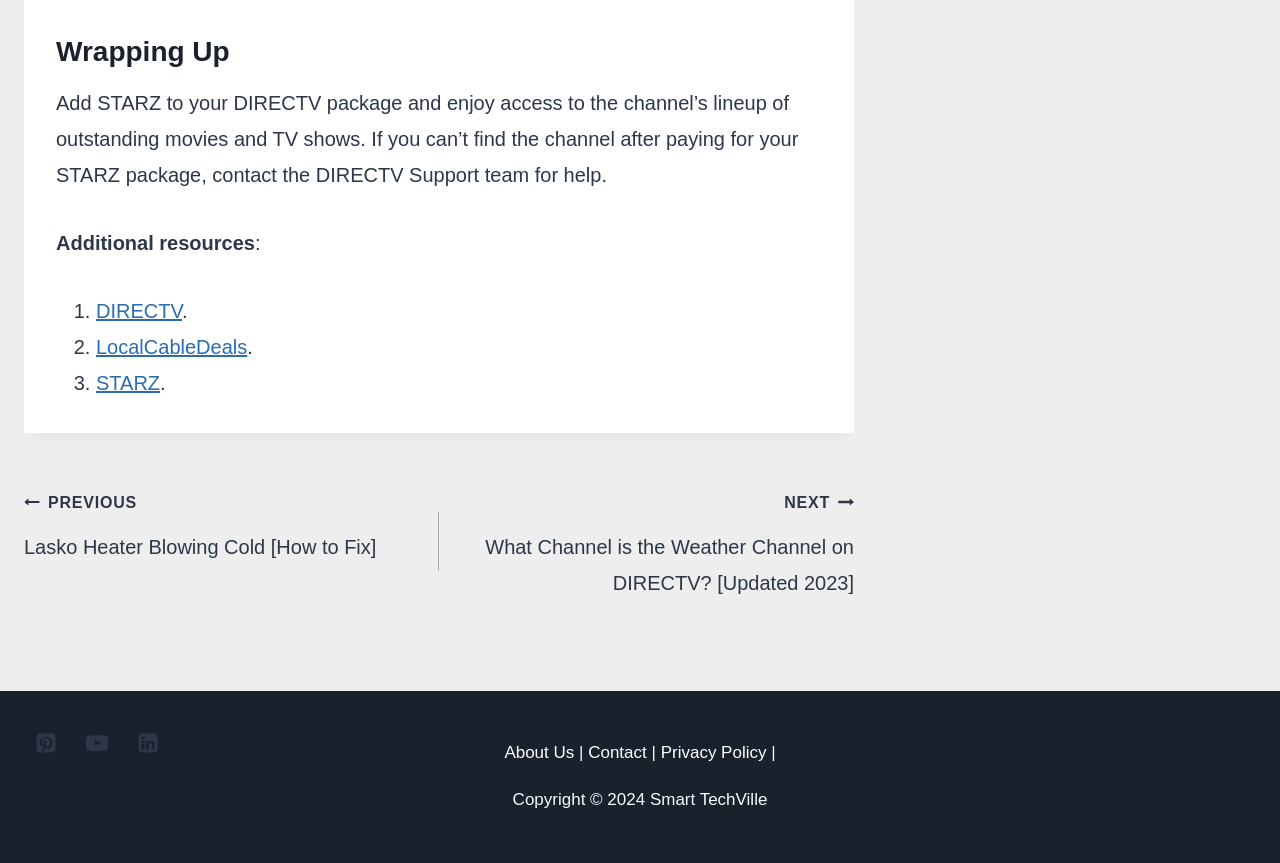How many links are in the post navigation section?
Could you please answer the question thoroughly and with as much detail as possible?

I counted the number of links in the post navigation section, which are 'PREVIOUS Lasko Heater Blowing Cold [How to Fix]' and 'NEXT What Channel is the Weather Channel on DIRECTV? [Updated 2023]', so there are 2 links.